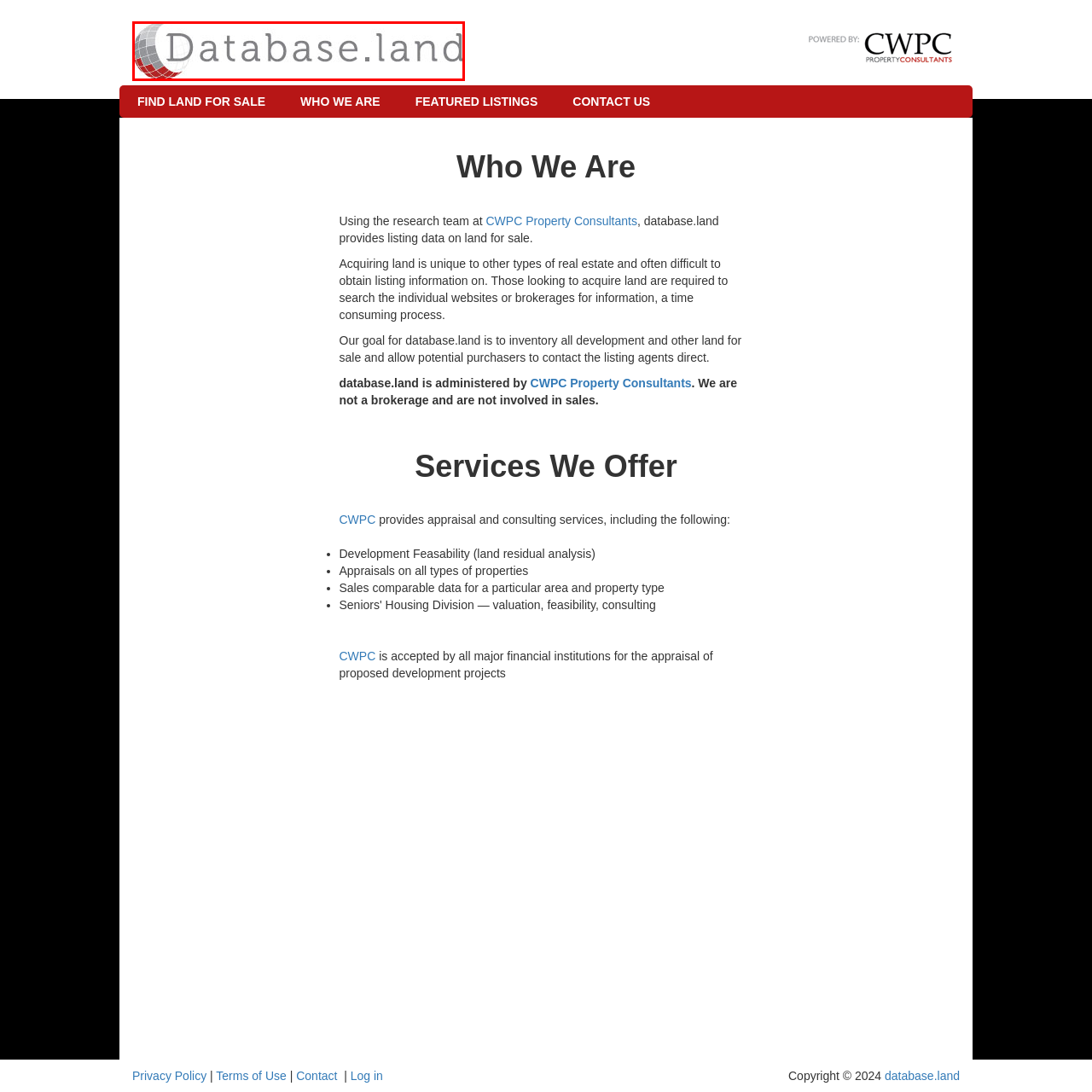Provide a comprehensive description of the image located within the red boundary.

The image features the logo of Database.land, prominently displaying a stylized globe design that integrates shades of gray and red, symbolizing the company's focus on land listings and real estate. The text "Database.land" is presented in a modern font, emphasizing the brand's commitment to providing comprehensive data solutions for land sales. This logo serves as a key visual identifier for the platform, which aims to streamline the process of finding land for potential buyers by consolidating listing information that is often fragmented across various sources.